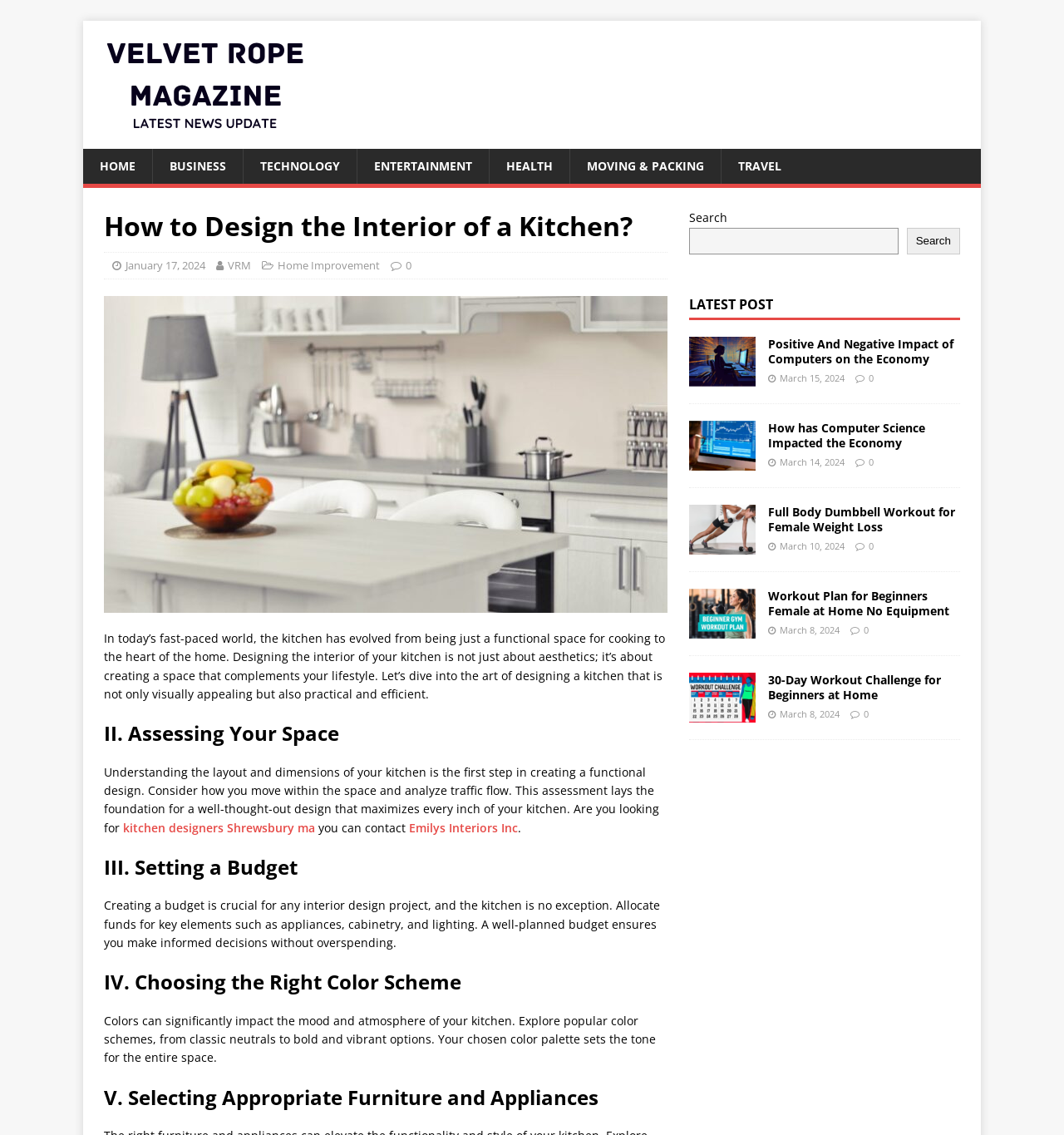Extract the bounding box coordinates for the HTML element that matches this description: "Home Improvement". The coordinates should be four float numbers between 0 and 1, i.e., [left, top, right, bottom].

[0.261, 0.227, 0.357, 0.24]